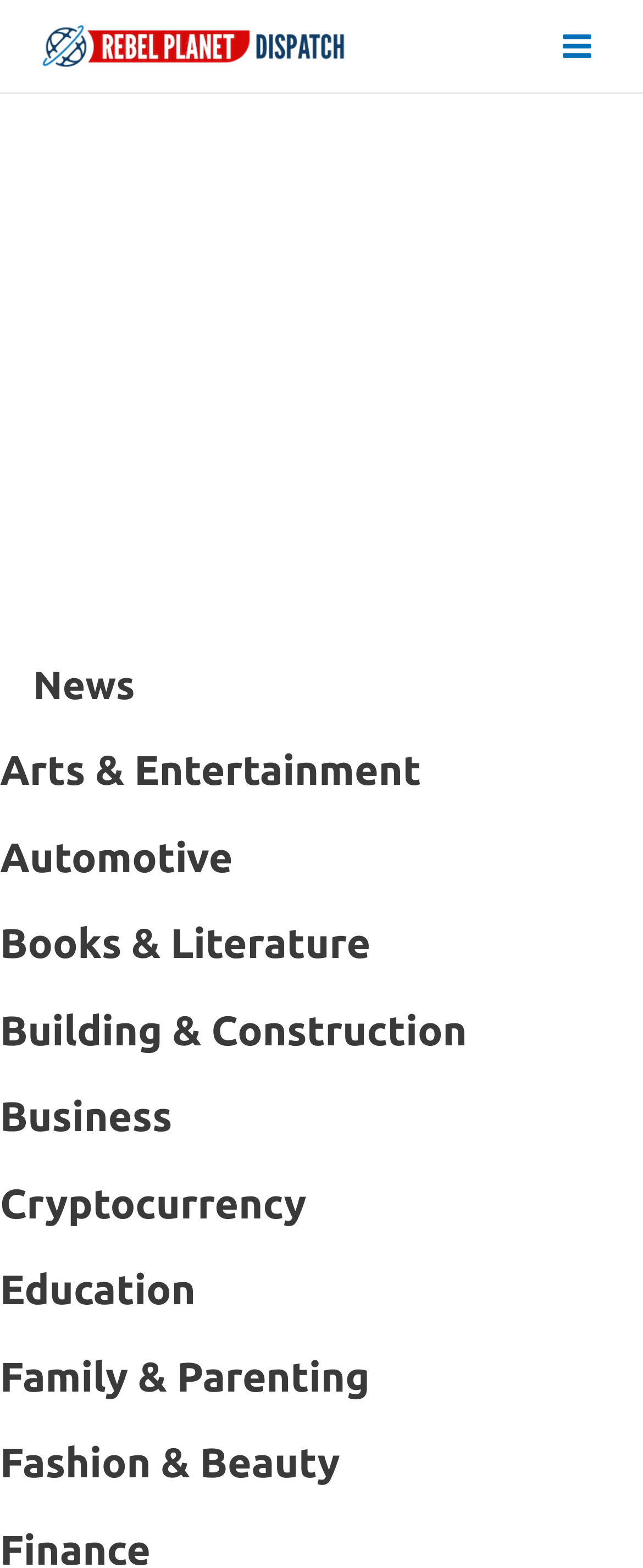Offer a meticulous description of the webpage's structure and content.

The webpage is titled "News - Rebel Planet Dispatch" and appears to be a news website. At the top left corner, there is a logo of "Rebel Planet Dispatch" which is a clickable link. To the right of the logo, there is a main menu button. 

Below the top section, there is a large advertisement that spans the entire width of the page. 

The main content of the webpage is divided into various news categories, including Arts & Entertainment, Automotive, Books & Literature, Building & Construction, Business, Cryptocurrency, Education, Family & Parenting, and Fashion & Beauty. These categories are listed in a vertical column, with each category having a clear heading.